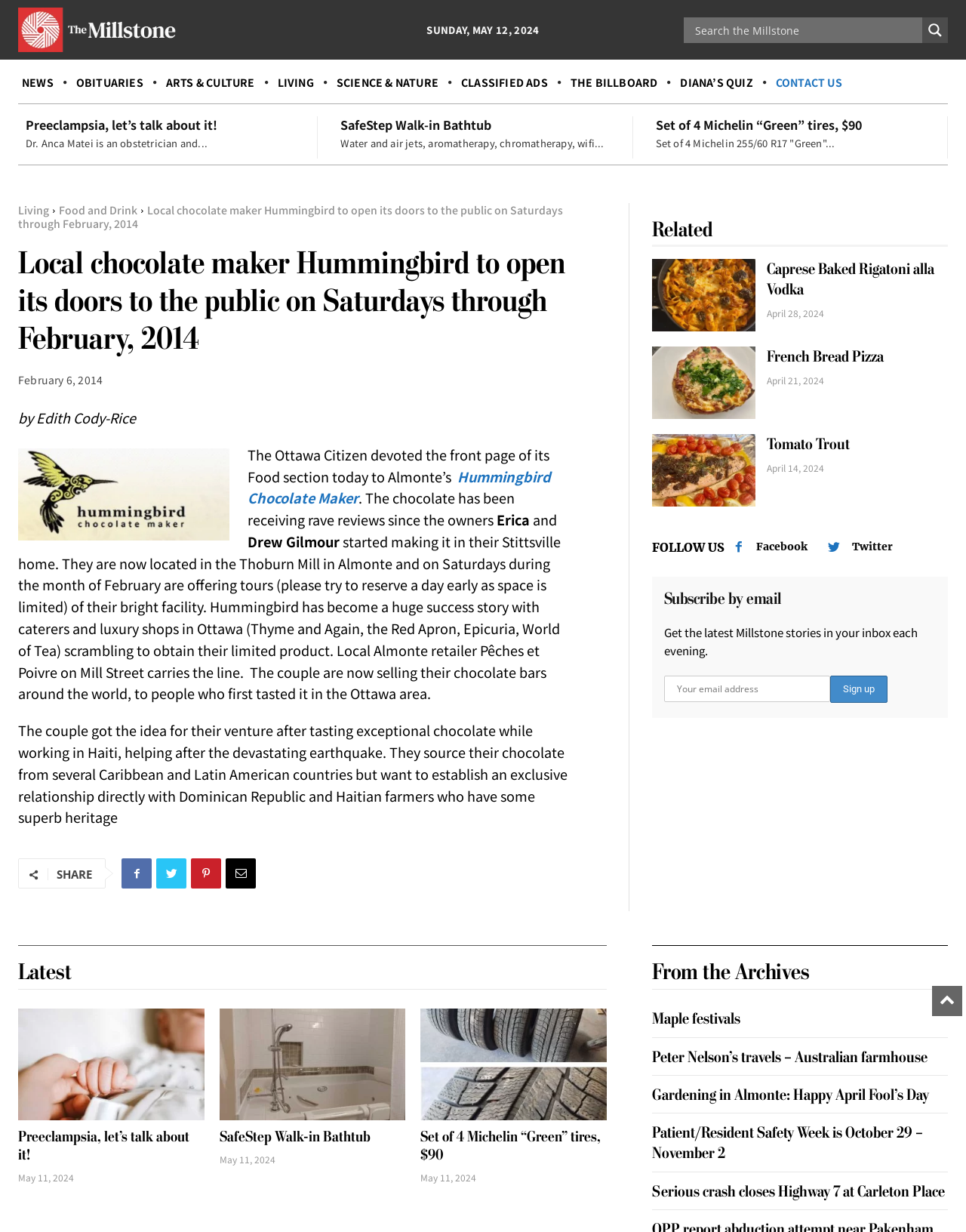Identify the bounding box coordinates of the specific part of the webpage to click to complete this instruction: "Go to home page".

None